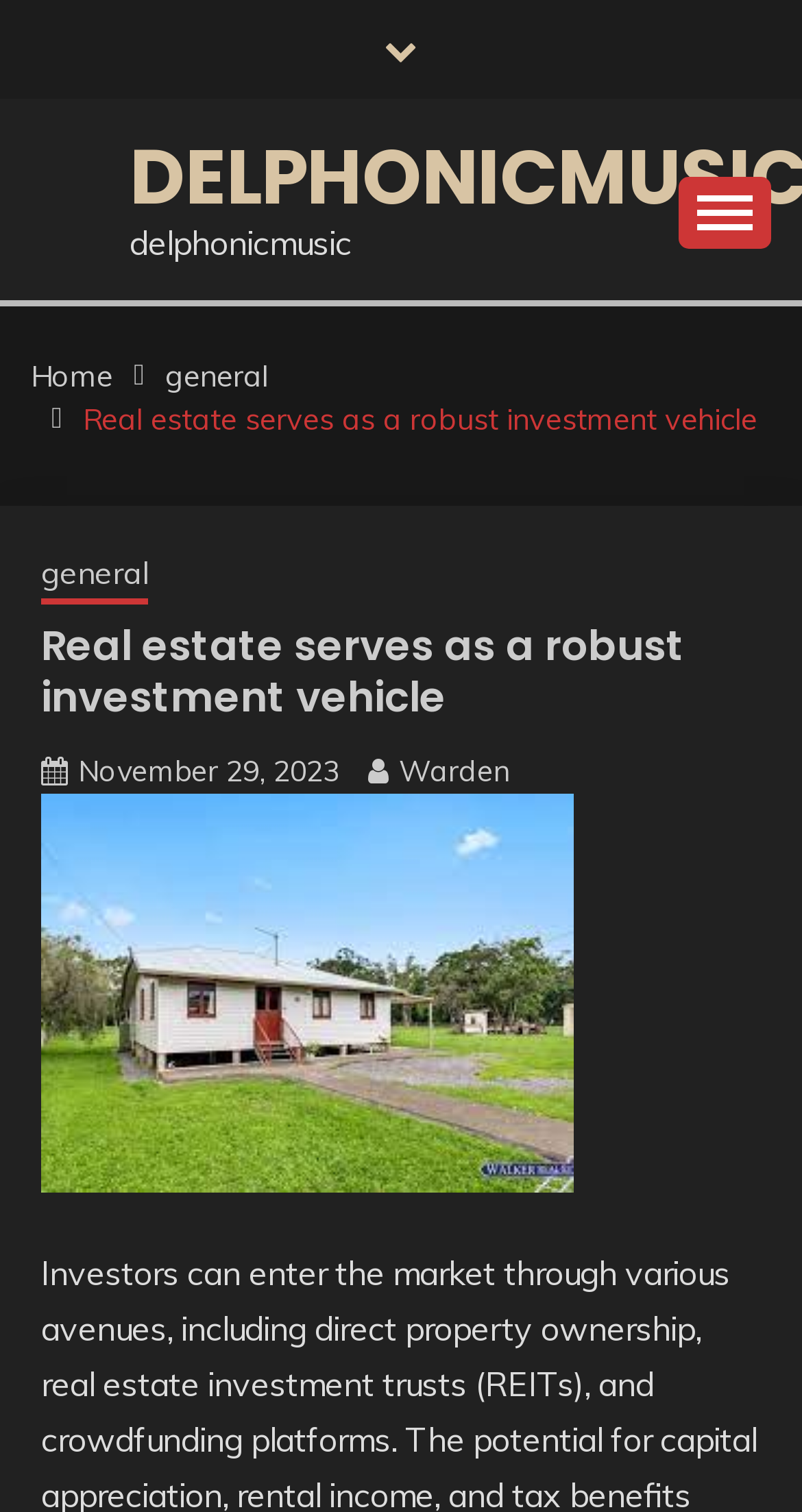What is the current page about?
Please give a detailed and elaborate answer to the question based on the image.

Based on the webpage content, it appears that the current page is discussing real estate as a robust investment vehicle, providing information on various avenues for investors to enter the market.